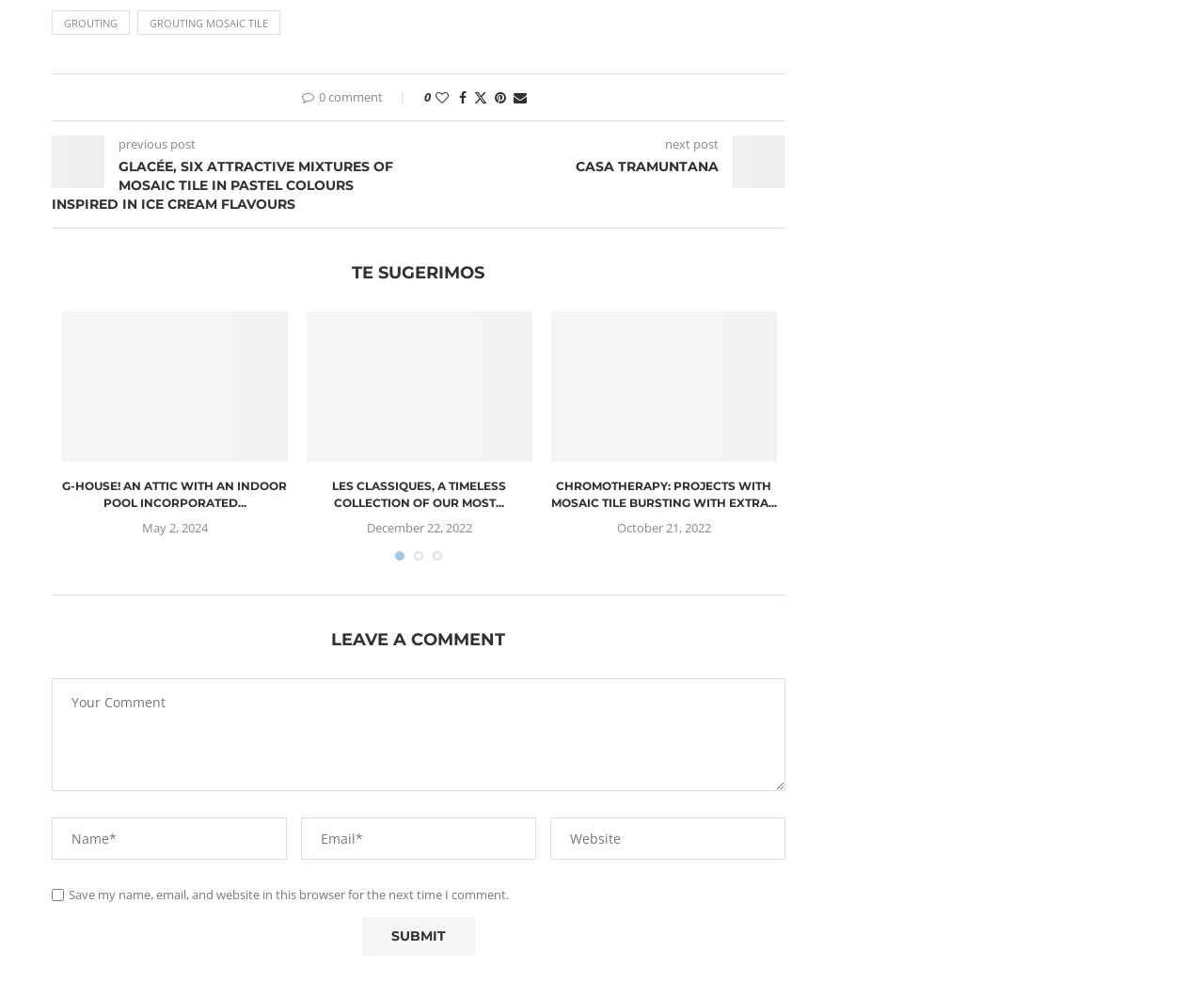Find and provide the bounding box coordinates for the UI element described with: "grouting".

[0.043, 0.011, 0.108, 0.035]